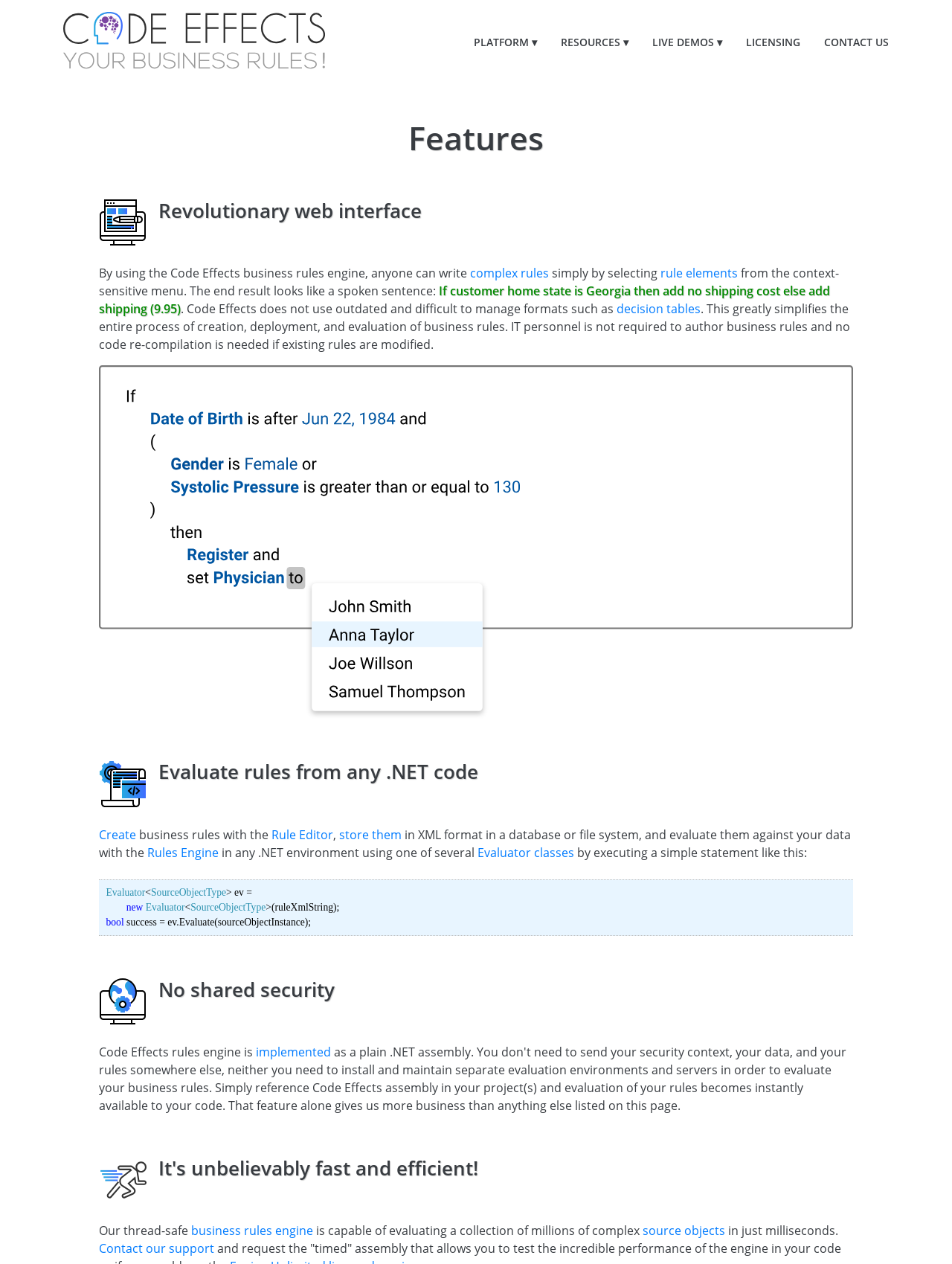What is the purpose of the Rule Editor?
Please provide a detailed answer to the question.

The purpose of the Rule Editor can be inferred from the text that says 'Create business rules with the Rule Editor'. This suggests that the Rule Editor is a tool used to create business rules.